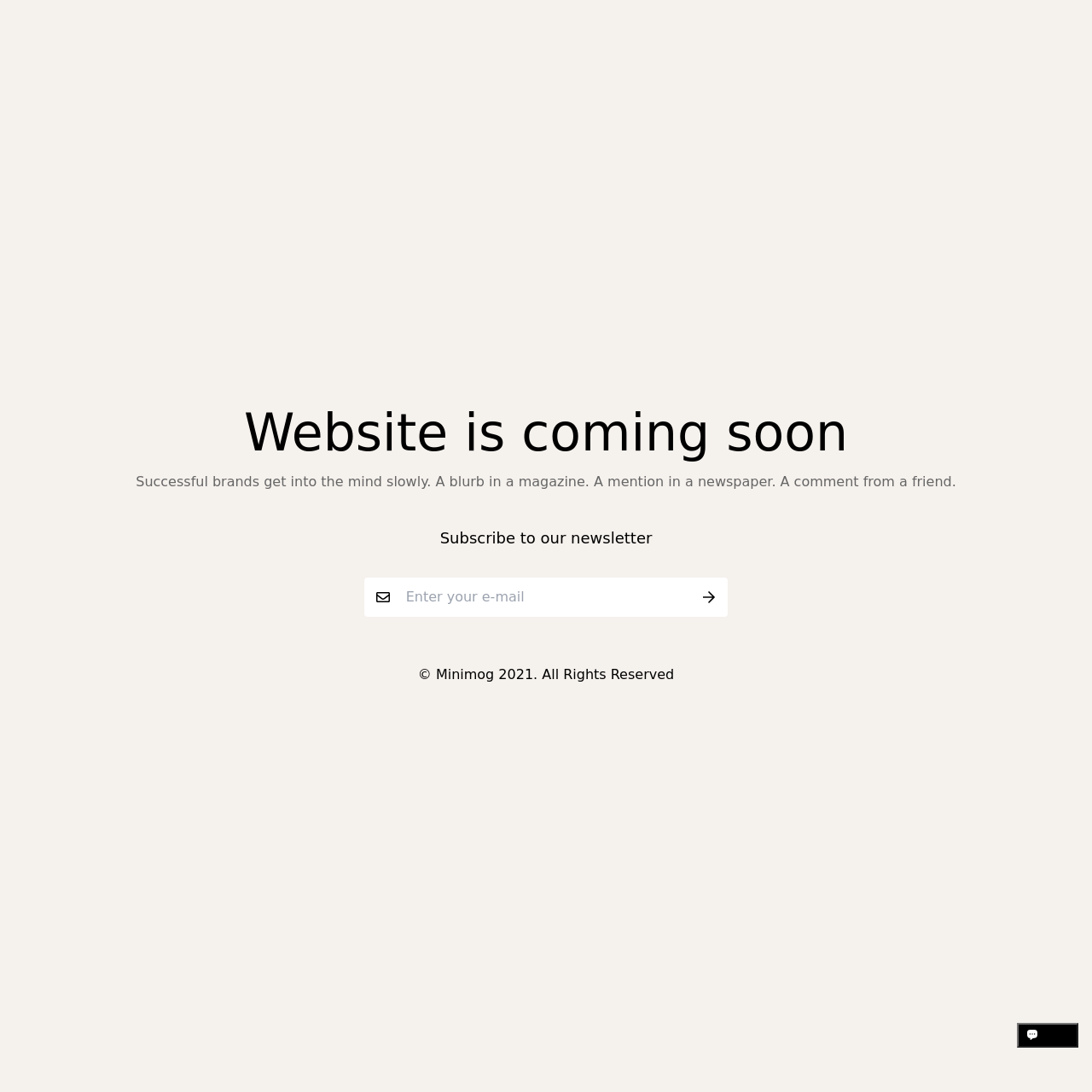Find the main header of the webpage and produce its text content.

Website is coming soon